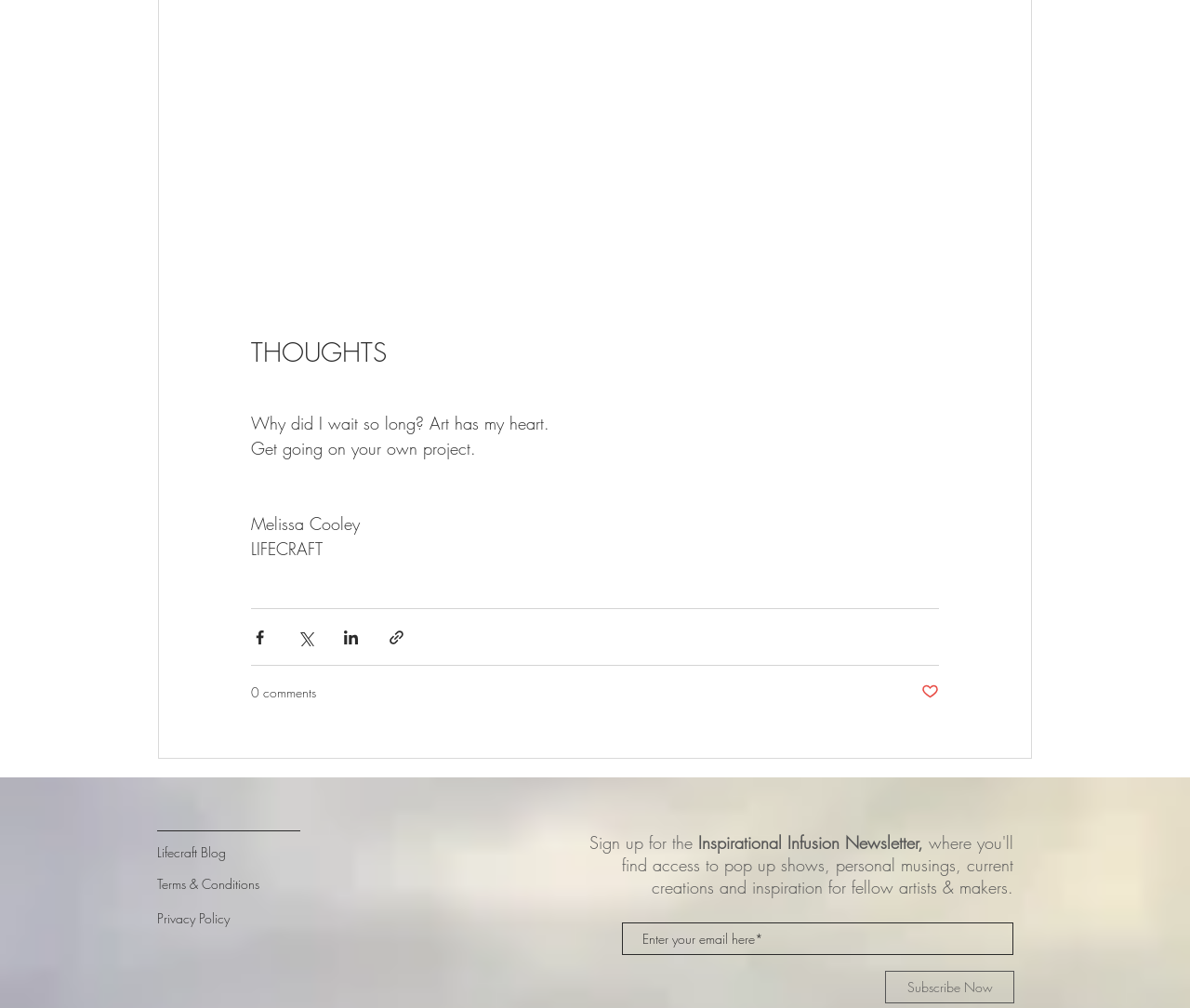What is the purpose of the textbox? Refer to the image and provide a one-word or short phrase answer.

Enter email